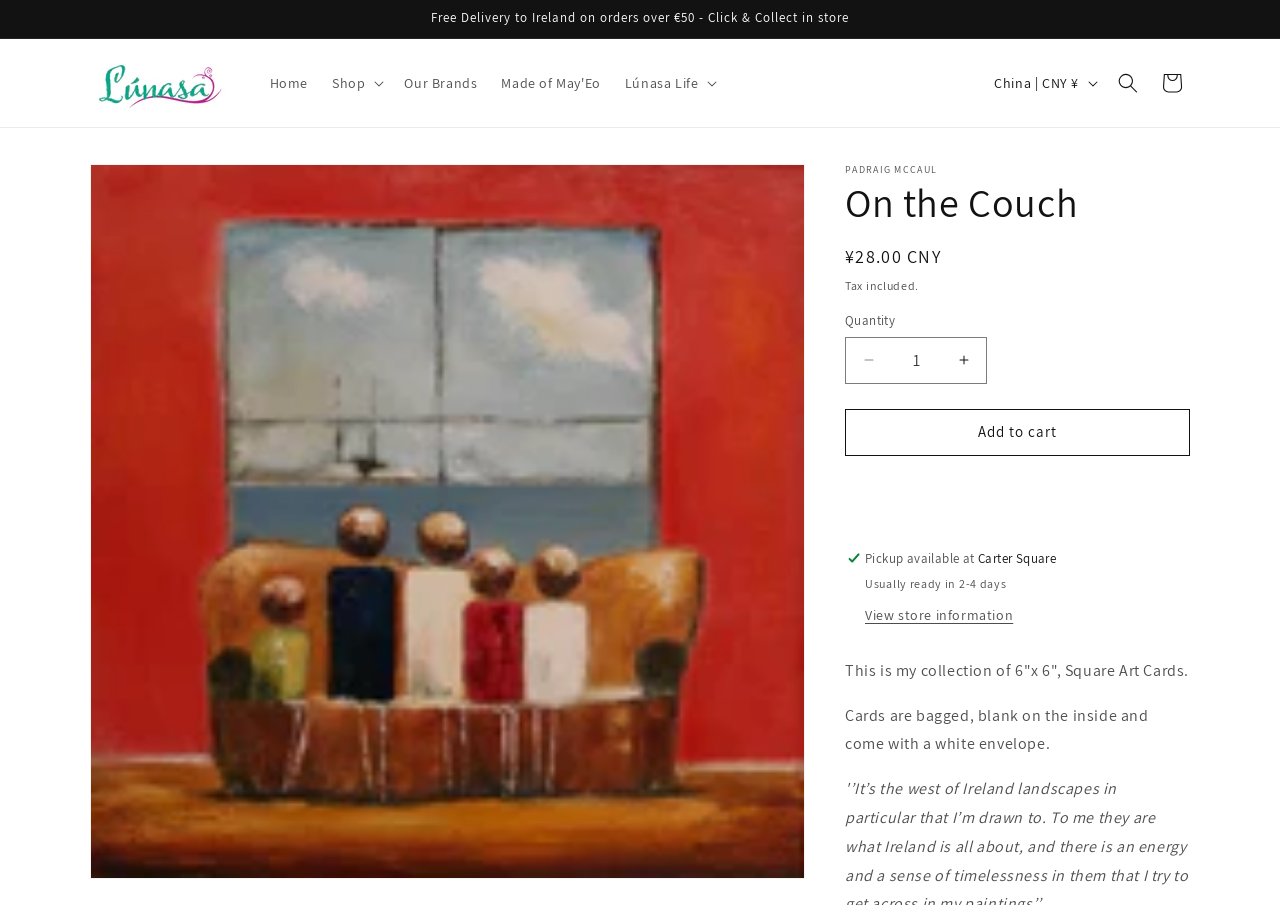Generate a thorough caption that explains the contents of the webpage.

The webpage appears to be an e-commerce product page for a square art card called "On the Couch". At the top of the page, there is an announcement section that spans almost the entire width of the page, with a message about free delivery to Ireland on orders over €50. Below this, there is a navigation menu with links to "Home", "Our Brands", "Made of May'Eo", and "Lúnasa Life". 

To the right of the navigation menu, there is a section for selecting a country or region, with a default option of "China | CNY ¥". Next to this, there is a search button and a link to the cart.

The main content of the page is a product gallery viewer that takes up most of the page's width. At the top of this section, there is a link to skip to product information. The product title "On the Couch" is displayed prominently, followed by the artist's name "PADRAIG MCCAUL". 

Below the product title, there is a section displaying the product's price, including a regular price of ¥28.00 CNY, with a note that tax is included. The quantity of the product can be adjusted using decrease and increase buttons, with a spin button to input a specific quantity. There is also an "Add to cart" button.

Further down, there is information about pickup availability at Carter Square, with an estimated ready time of 2-4 days. A "View store information" button is also present. Finally, there is a product description section that explains that the art cards are 6"x 6" square, bagged, blank on the inside, and come with a white envelope.